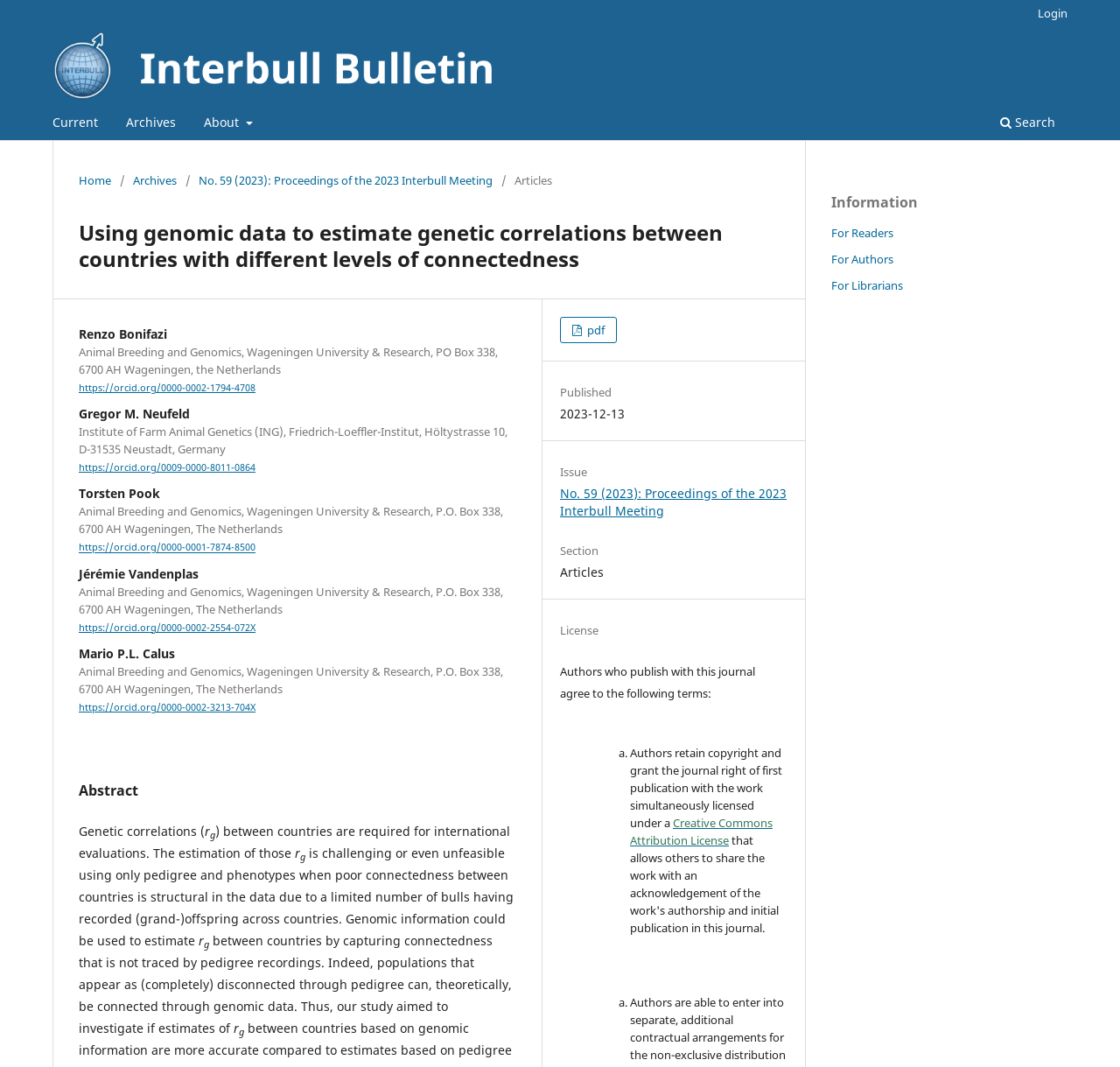What is the title of the article?
Answer the question with just one word or phrase using the image.

Using genomic data to estimate genetic correlations between countries with different levels of connectedness